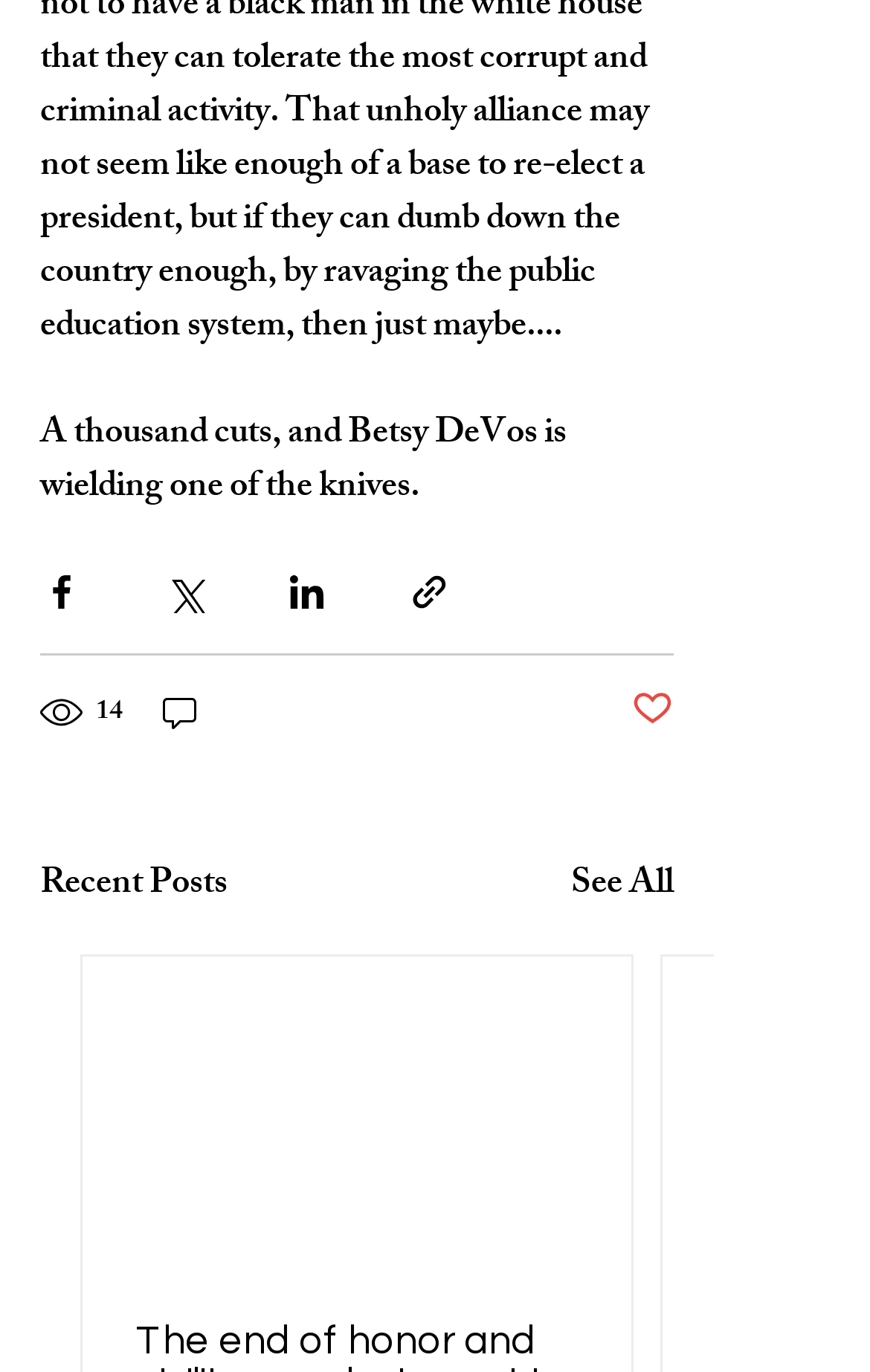Determine the bounding box coordinates of the clickable region to follow the instruction: "Share via Facebook".

[0.046, 0.417, 0.095, 0.448]